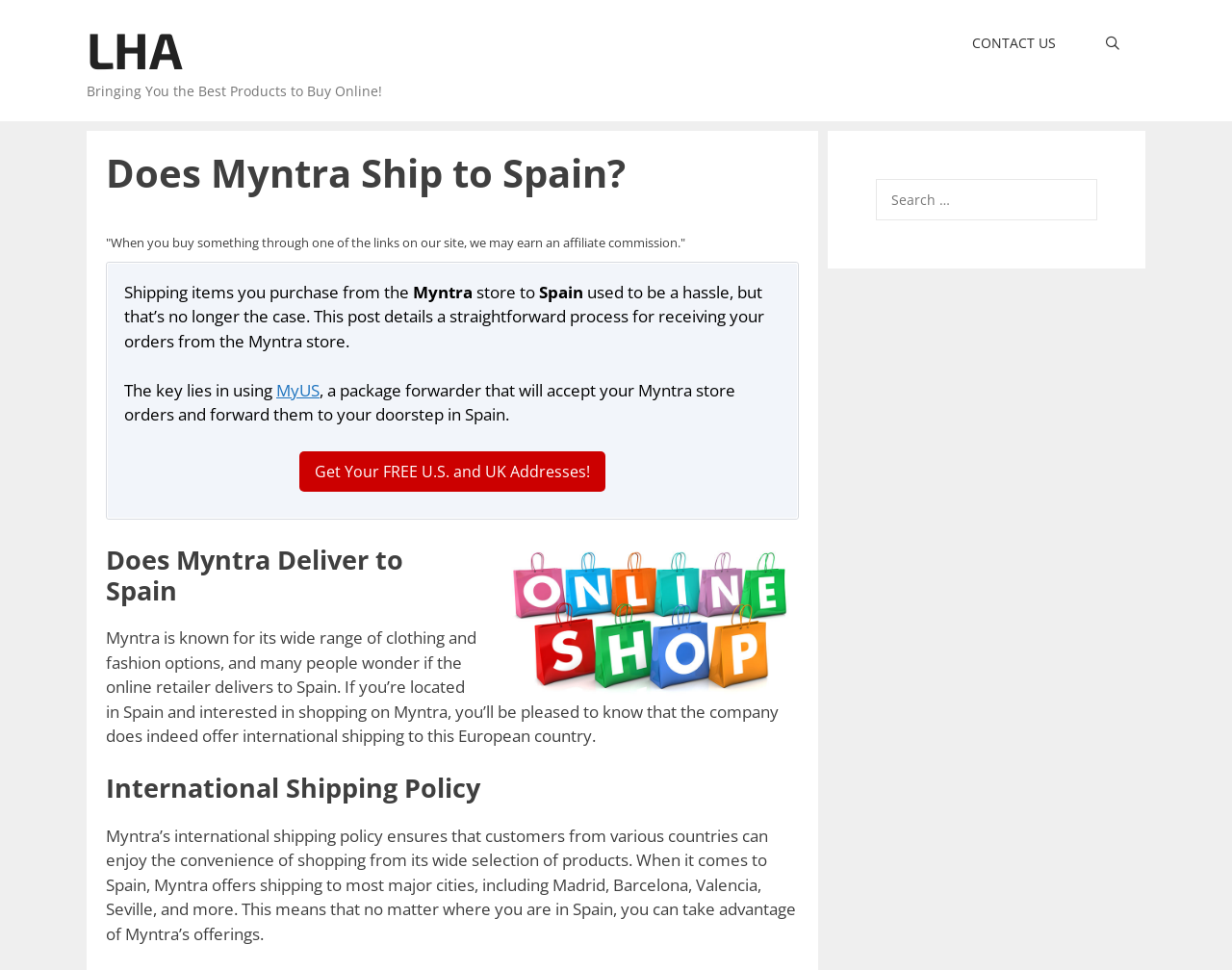Can you determine the main header of this webpage?

Does Myntra Ship to Spain?